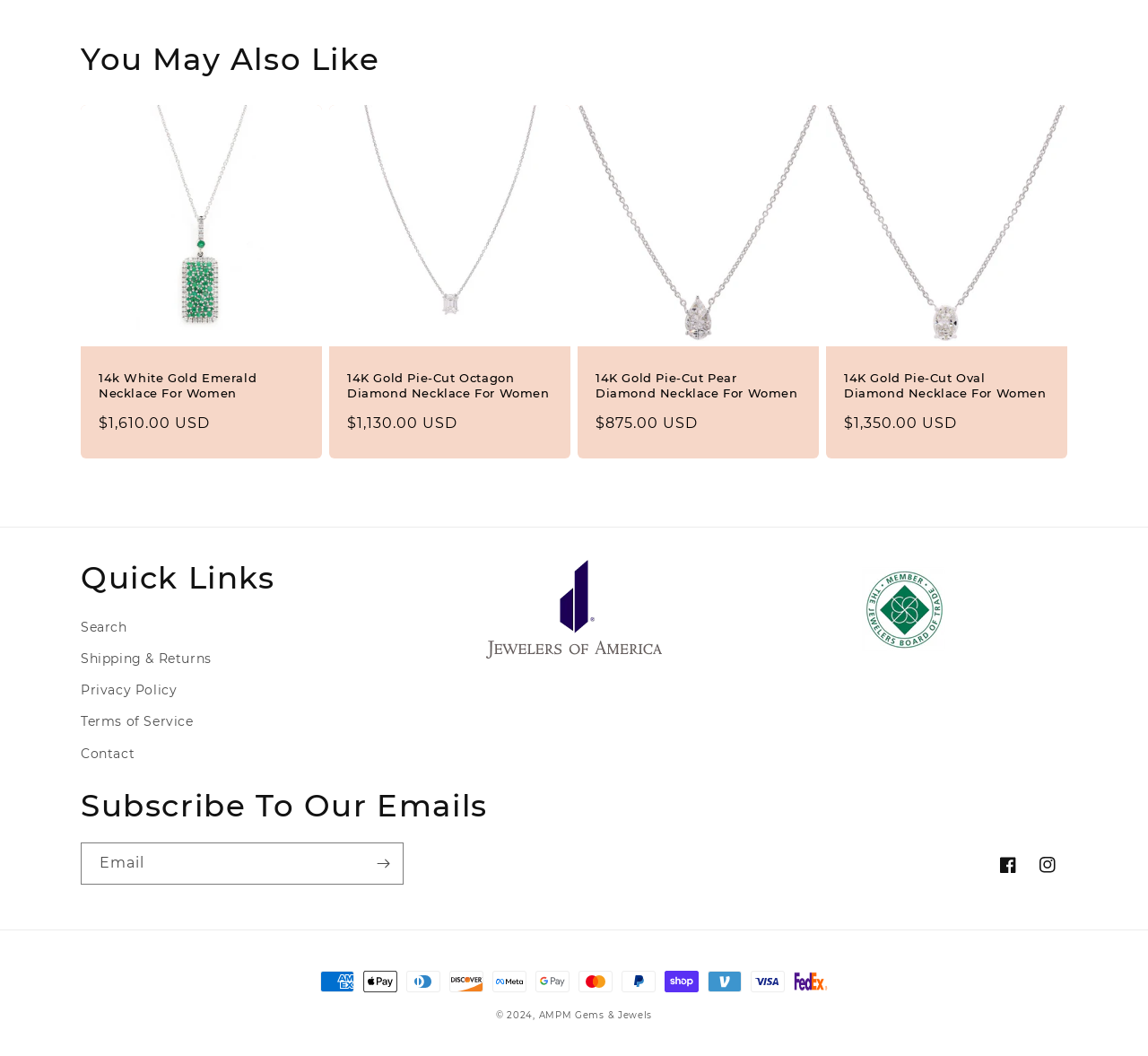Answer this question using a single word or a brief phrase:
What is the theme of the products displayed on the page?

Jewelry